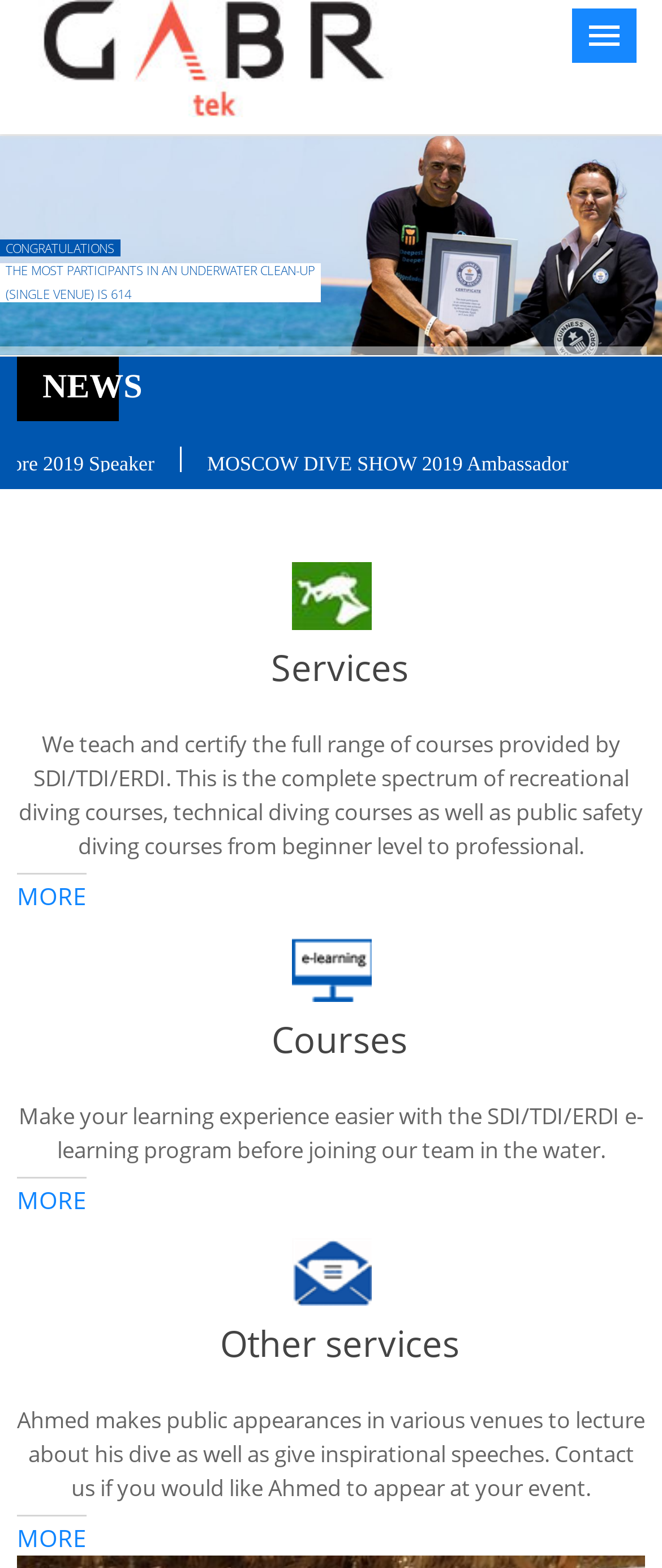Determine the bounding box coordinates for the clickable element required to fulfill the instruction: "Read more about Services". Provide the coordinates as four float numbers between 0 and 1, i.e., [left, top, right, bottom].

[0.026, 0.557, 0.131, 0.582]